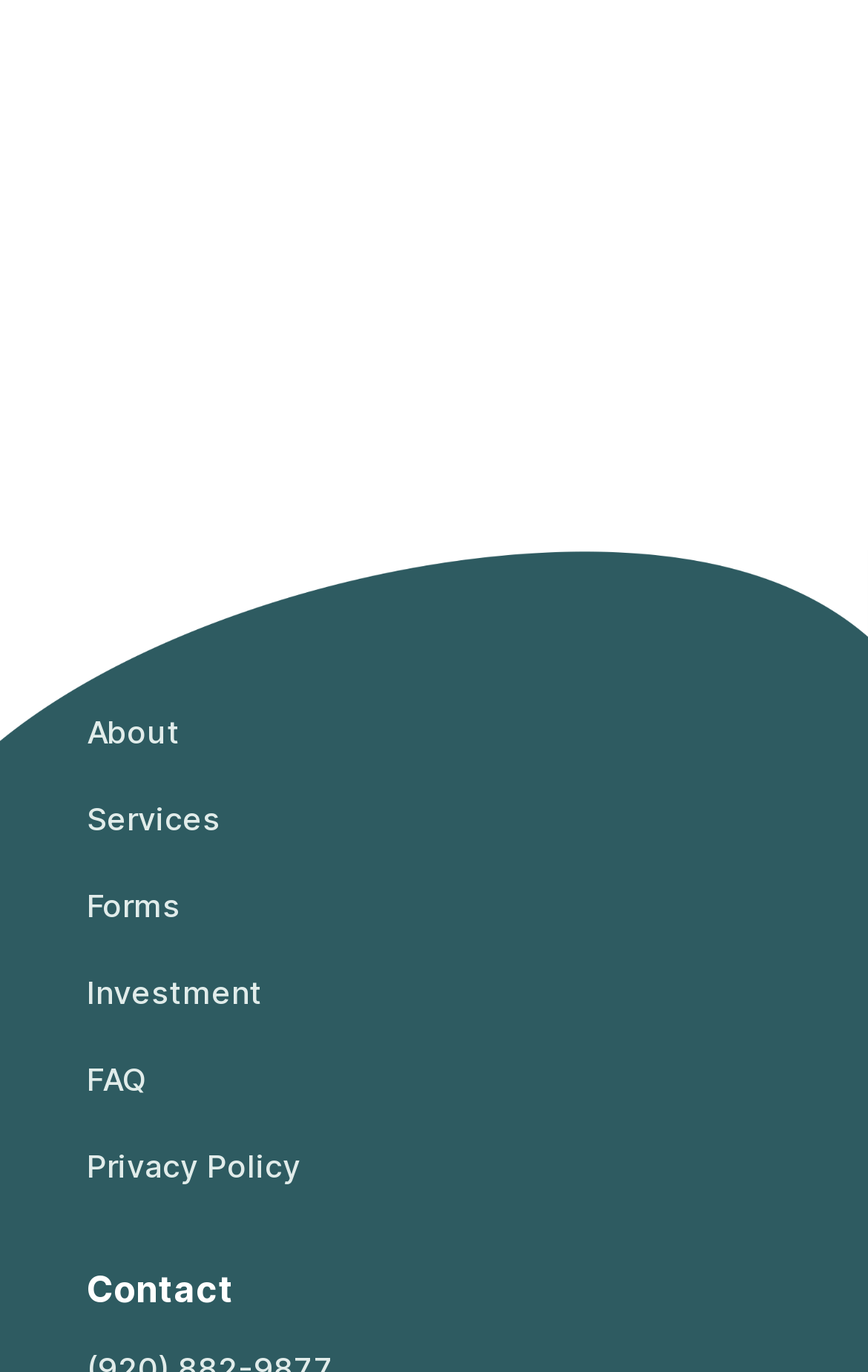Please find the bounding box coordinates (top-left x, top-left y, bottom-right x, bottom-right y) in the screenshot for the UI element described as follows: About

[0.1, 0.518, 0.208, 0.546]